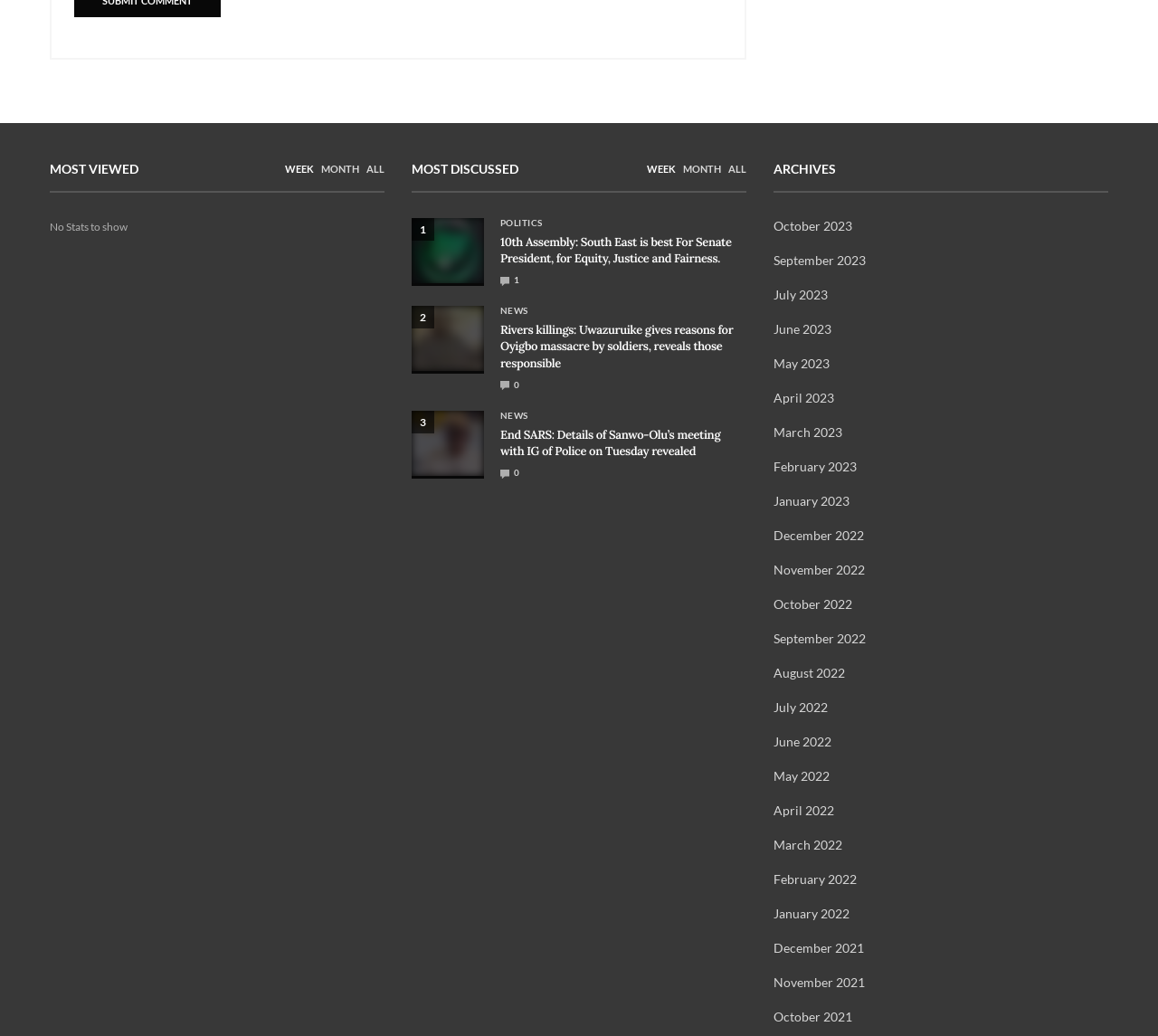Answer the question below in one word or phrase:
What is the category of the third article?

NEWS